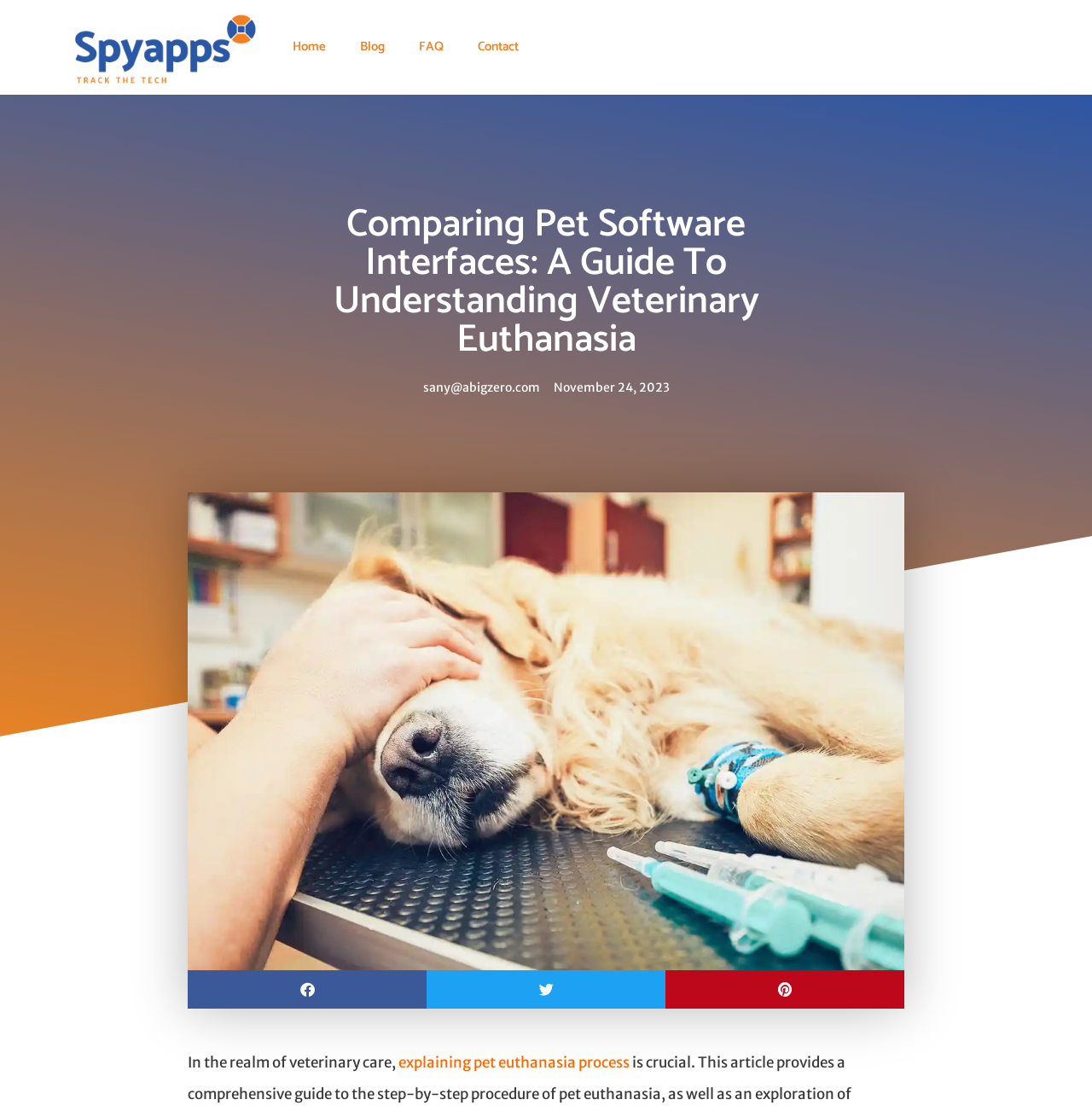Give a detailed account of the webpage, highlighting key information.

The webpage is focused on understanding veterinary euthanasia software interfaces, with a prominent heading that reads "Comparing Pet Software Interfaces: A Guide To Understanding Veterinary Euthanasia". At the top left corner, there is a SpyApps logo, accompanied by a navigation menu with links to "Home", "Blog", "FAQ", and "Contact". 

Below the navigation menu, there is a large image that takes up most of the width of the page, with a heading above it. The image is related to understanding veterinary euthanasia software interfaces. 

On the right side of the image, there are two links: one for an email address and another for a date, "November 24, 2023". 

At the bottom of the page, there are three social media sharing buttons: "Share on facebook", "Share on twitter", and "Share on pinterest". 

The main content of the page starts below the image, with a paragraph of text that begins with "In the realm of veterinary care," and includes a link to "explaining pet euthanasia process".